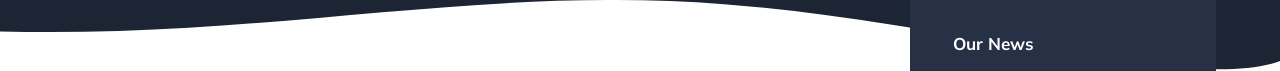Utilize the information from the image to answer the question in detail:
What is the purpose of the wave banner?

The wave banner serves as a visual header for the 'Our News' section, effectively setting the tone for the content that follows, signaling to visitors that they are entering a dedicated area for news updates and announcements related to the Hope Learning Community.